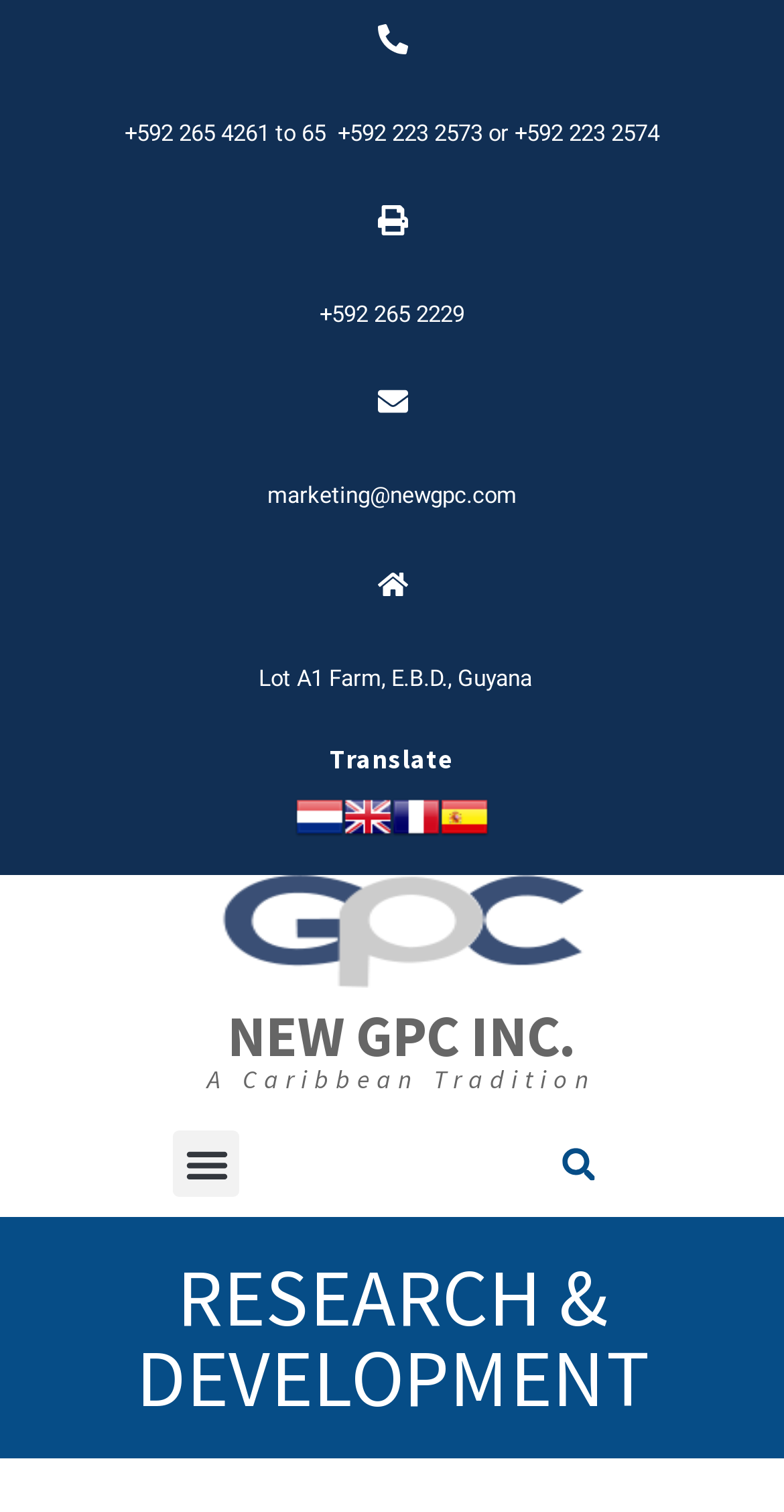Please locate the bounding box coordinates of the element that should be clicked to complete the given instruction: "contact via phone number +592 265 2229".

[0.408, 0.2, 0.592, 0.217]